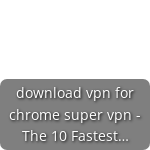Generate an elaborate description of what you see in the image.

The image features a promotional link titled "download vpn for chrome super vpn - The 10 Fastest…", indicating a focus on a VPN service designed for Chrome users. This link is part of a broader list aimed at users looking to enhance their online security, privacy, and access to global content through various VPN options. The layout suggests a user-friendly interface, likely part of a review or comparison article showcasing different VPN providers and their features, specifically targeting users interested in fast and reliable VPN solutions.